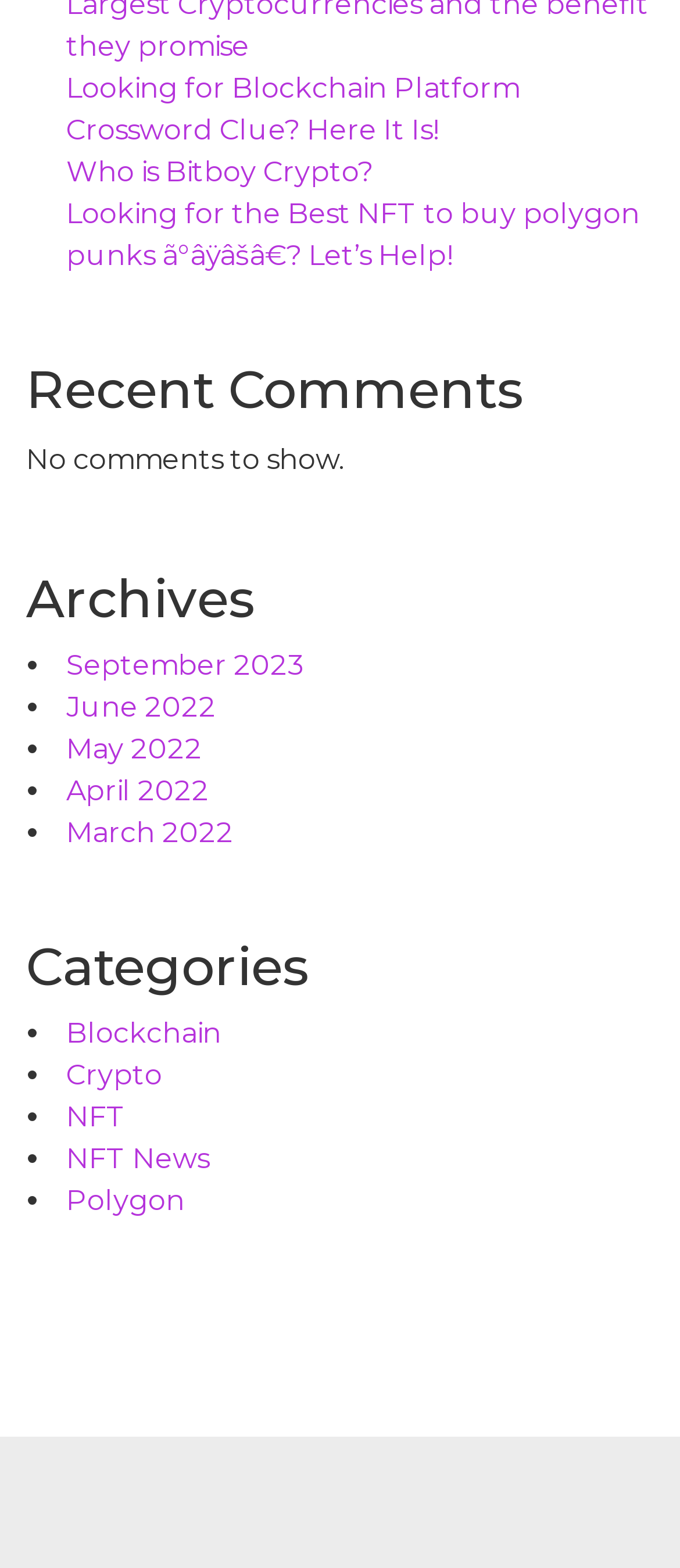Please identify the bounding box coordinates for the region that you need to click to follow this instruction: "Browse archives for September 2023".

[0.097, 0.413, 0.449, 0.435]